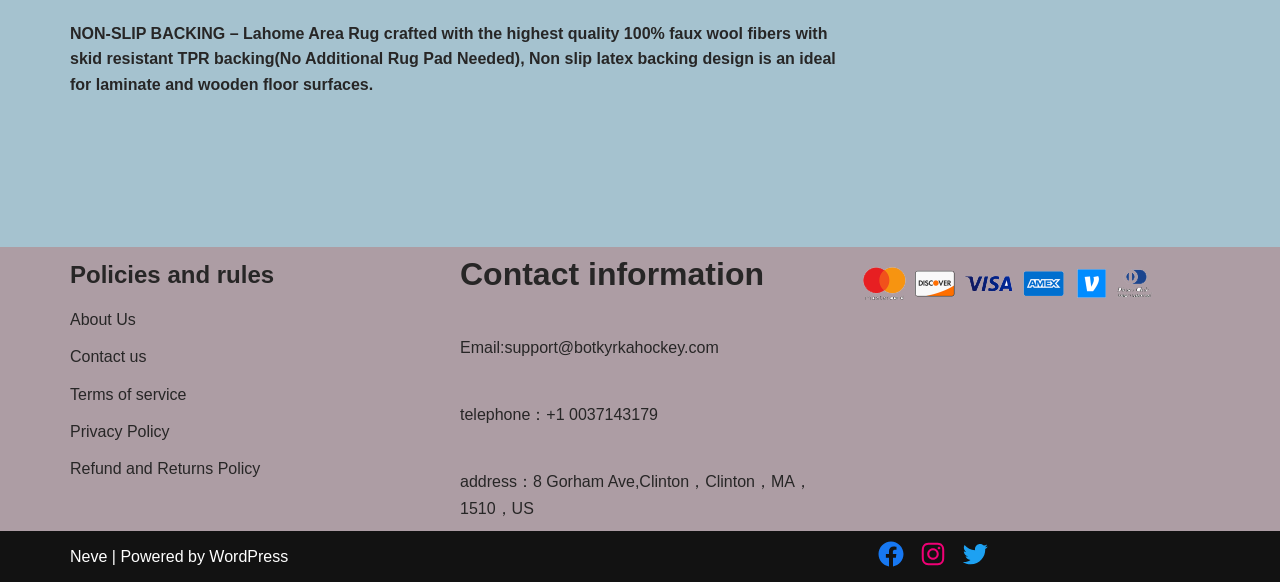Give a short answer to this question using one word or a phrase:
What is the platform that powers the website?

WordPress